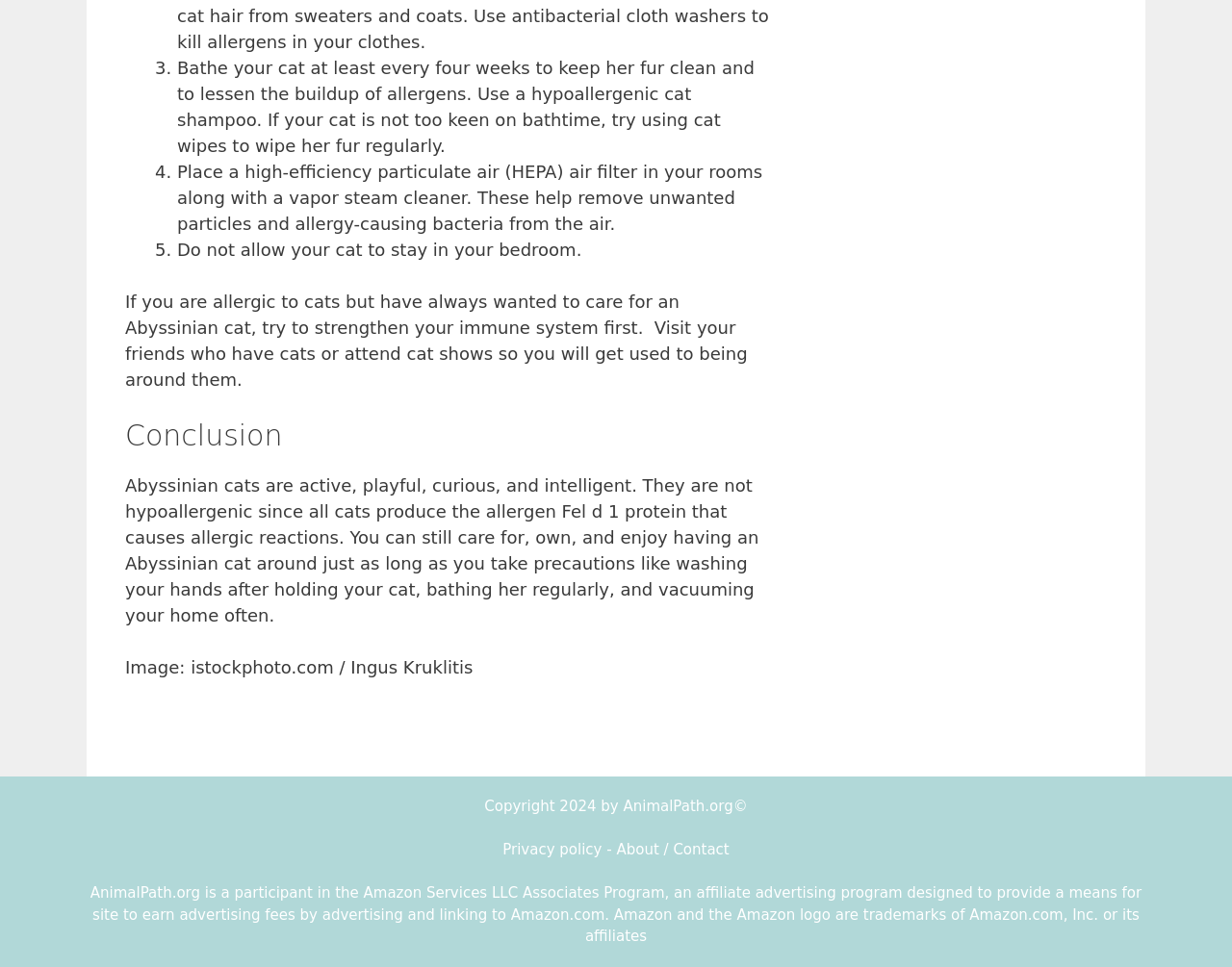How often should you bathe your cat?
Provide an in-depth and detailed explanation in response to the question.

According to the webpage, it is recommended to bathe your cat at least every four weeks to keep her fur clean and to lessen the buildup of allergens.